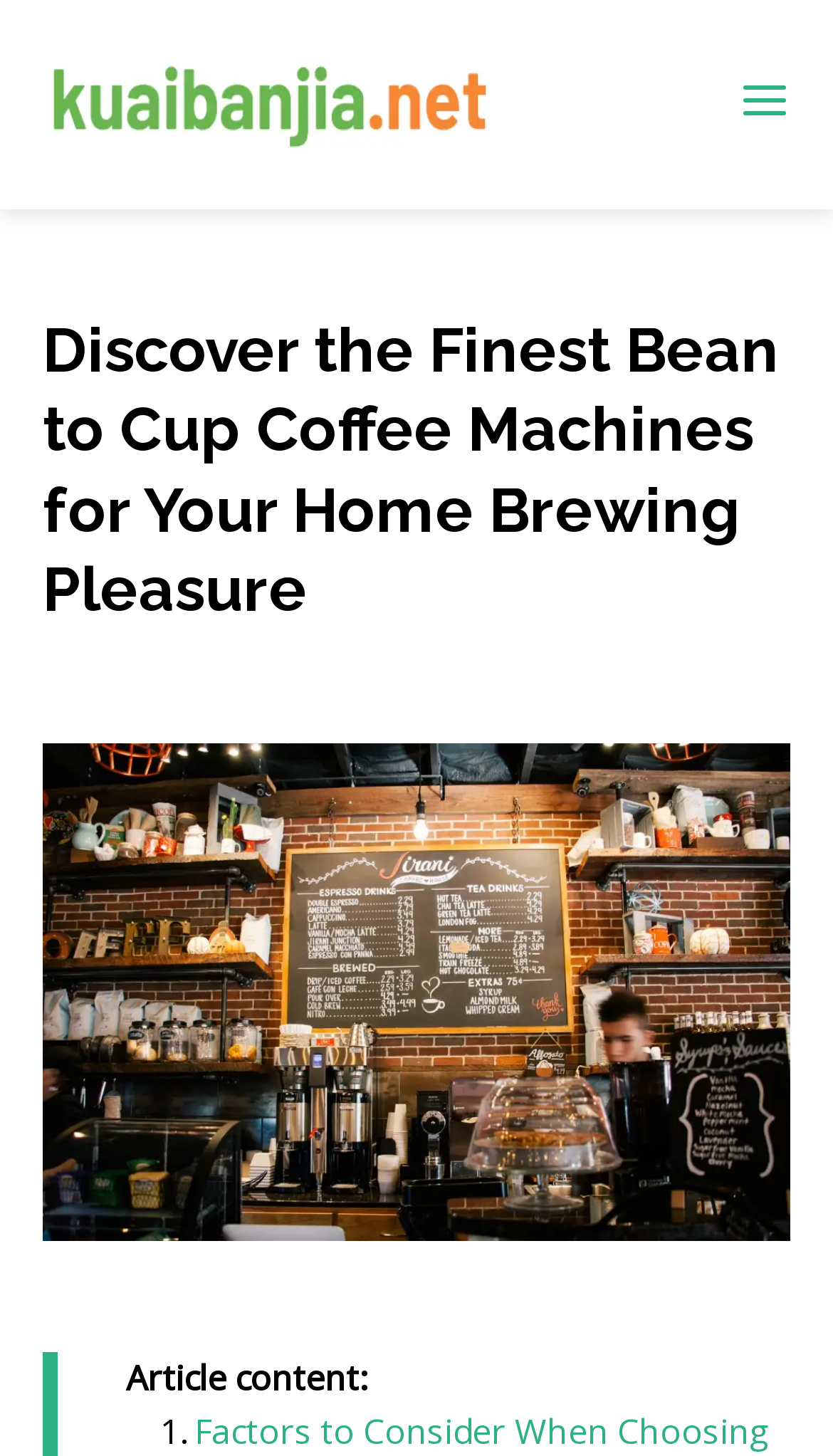What is the purpose of the webpage?
Look at the image and respond with a one-word or short-phrase answer.

To explore coffee machines